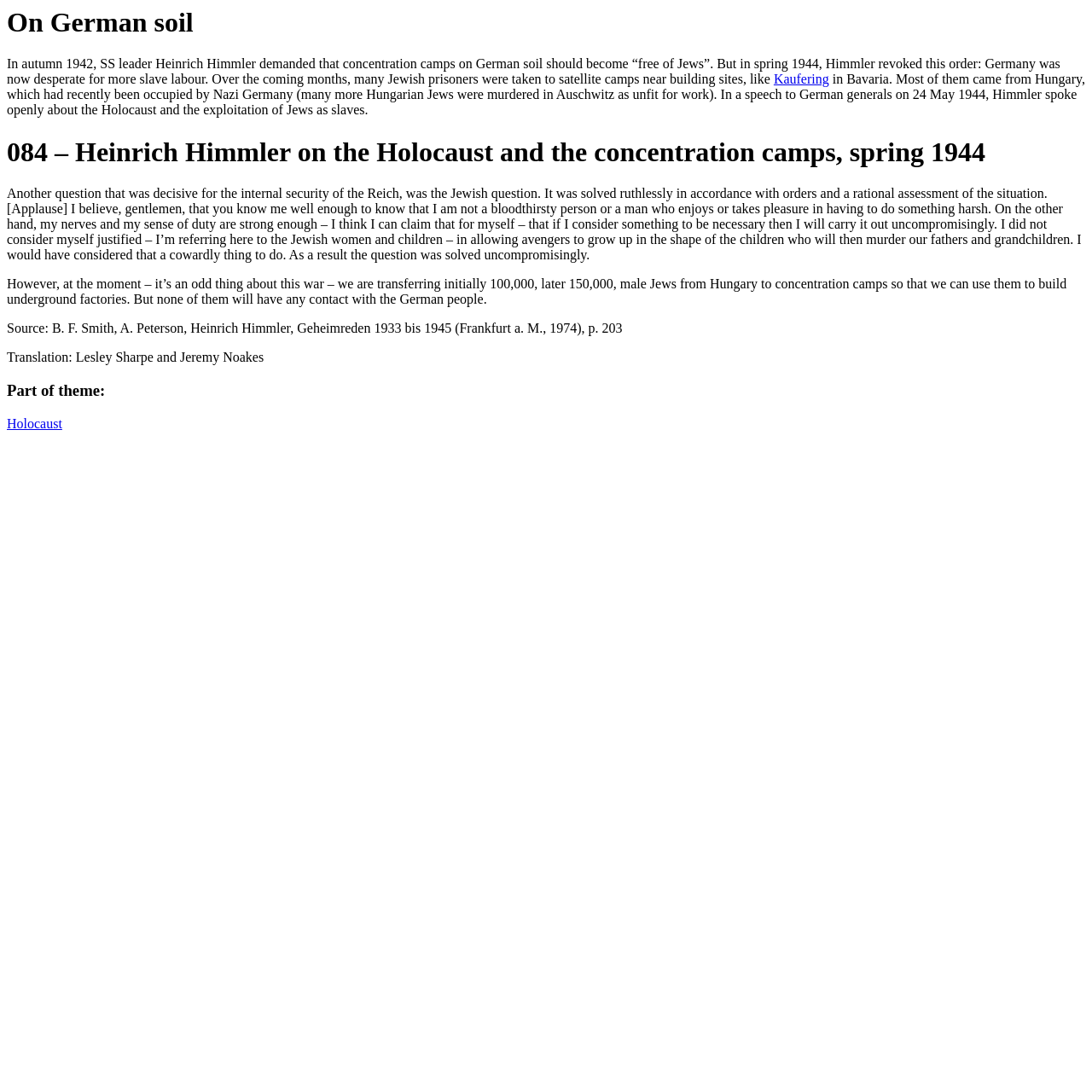Who translated the quote?
Analyze the screenshot and provide a detailed answer to the question.

The translation of the quote is credited to Lesley Sharpe and Jeremy Noakes, as indicated by the text at the bottom of the webpage.